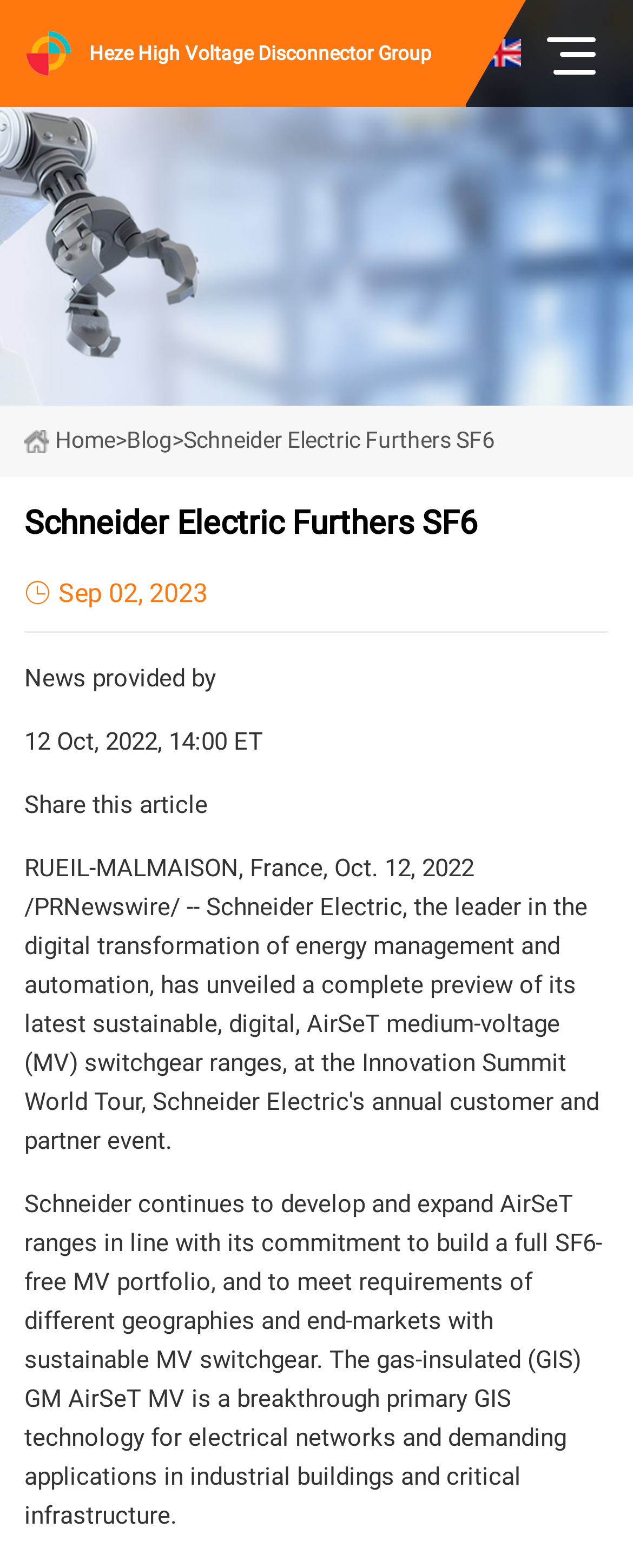Please give a short response to the question using one word or a phrase:
What is the purpose of the 'Share this article' button?

To share the article